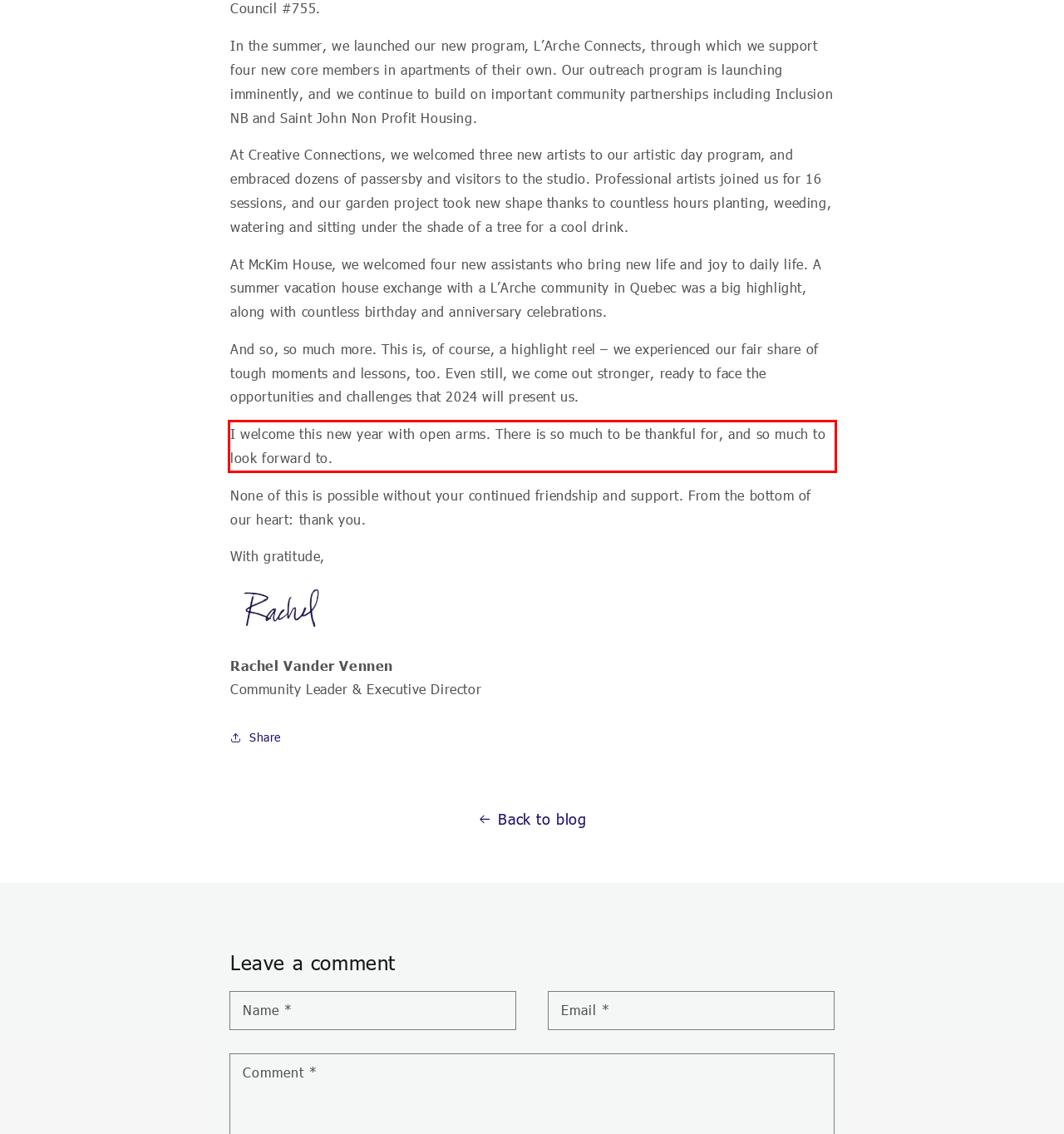Given a screenshot of a webpage, identify the red bounding box and perform OCR to recognize the text within that box.

I welcome this new year with open arms. There is so much to be thankful for, and so much to look forward to.